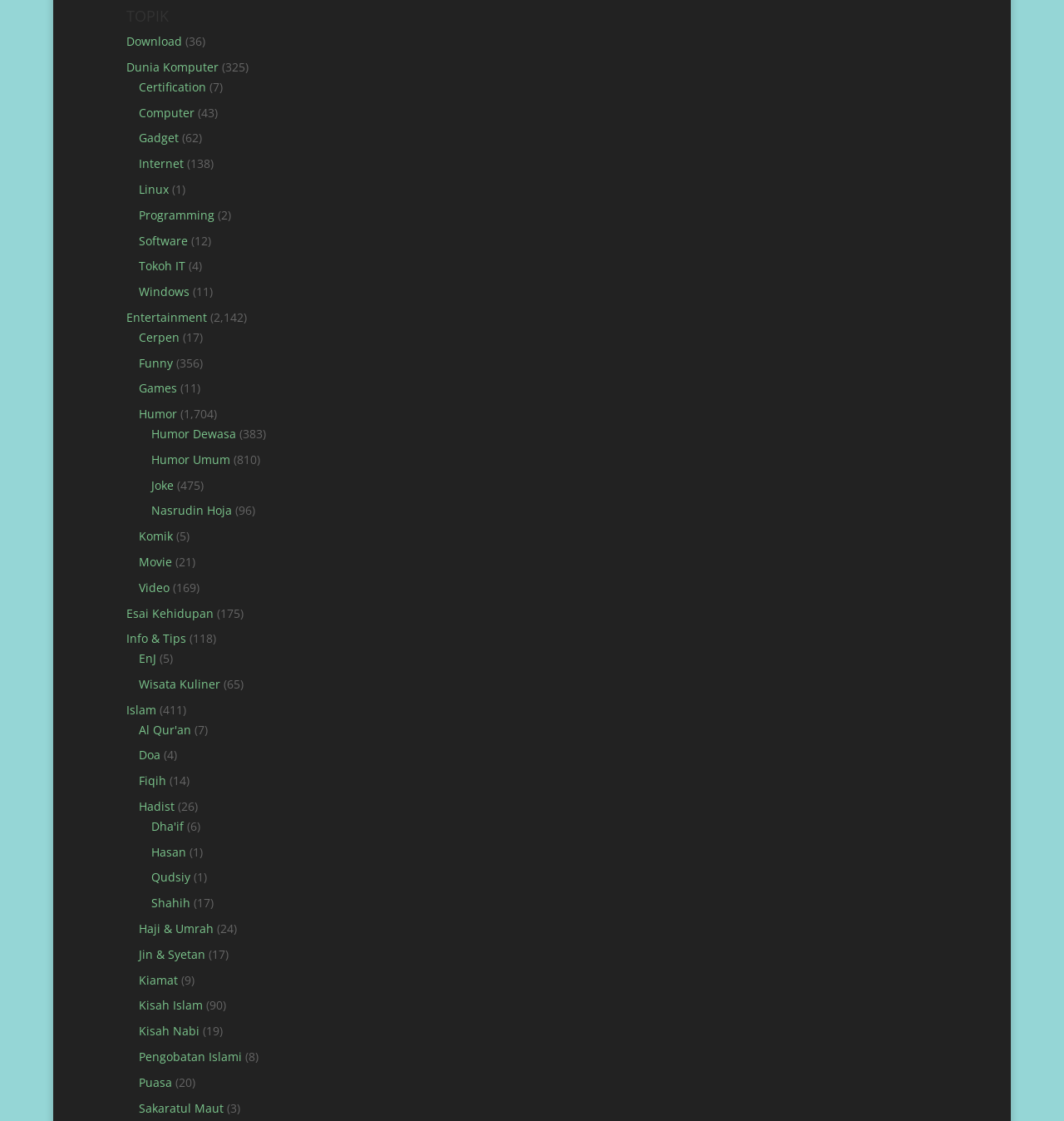Please specify the bounding box coordinates of the clickable region necessary for completing the following instruction: "Explore 'Entertainment' category". The coordinates must consist of four float numbers between 0 and 1, i.e., [left, top, right, bottom].

[0.118, 0.276, 0.194, 0.29]